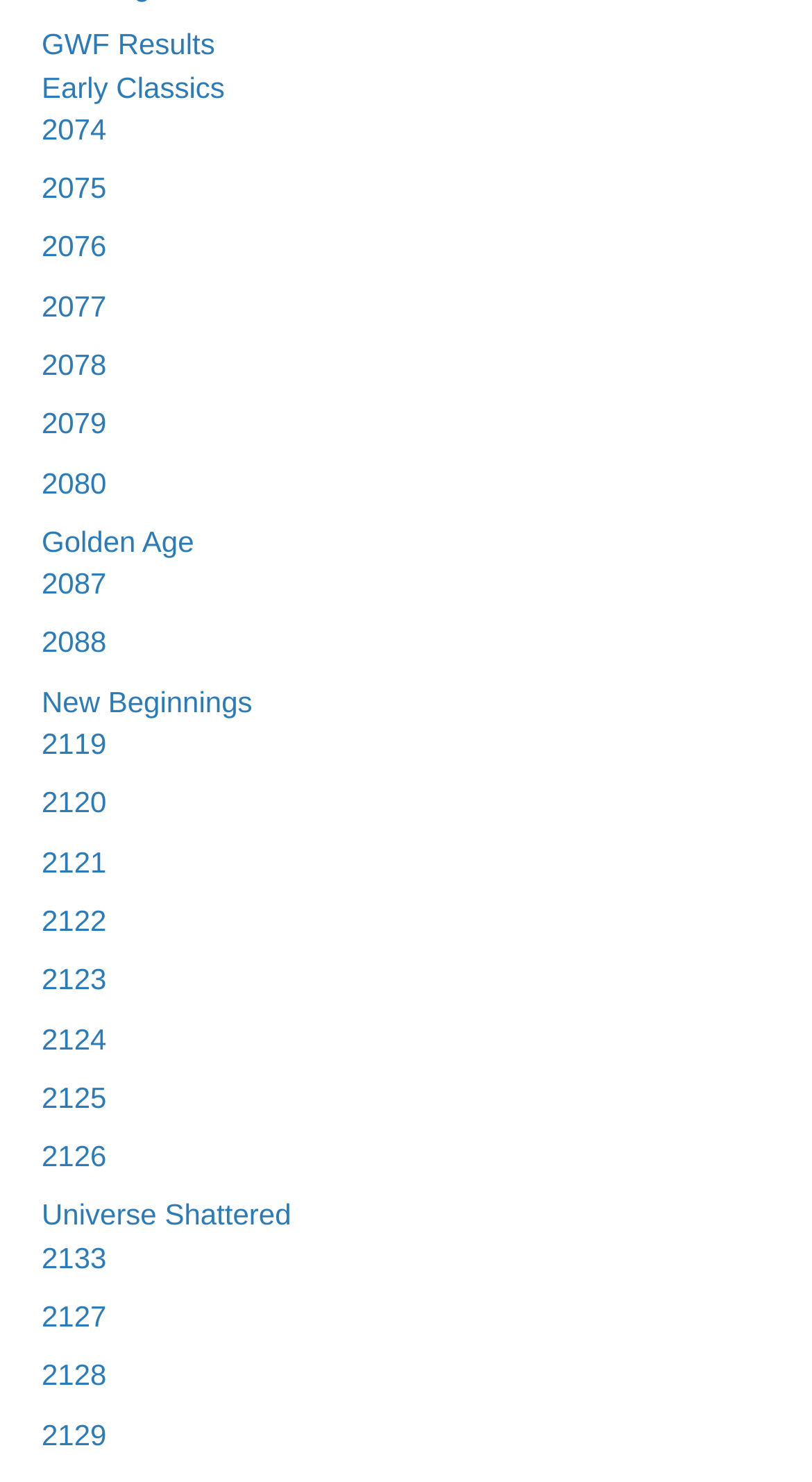Predict the bounding box of the UI element that fits this description: "2129".

[0.051, 0.956, 0.131, 0.979]